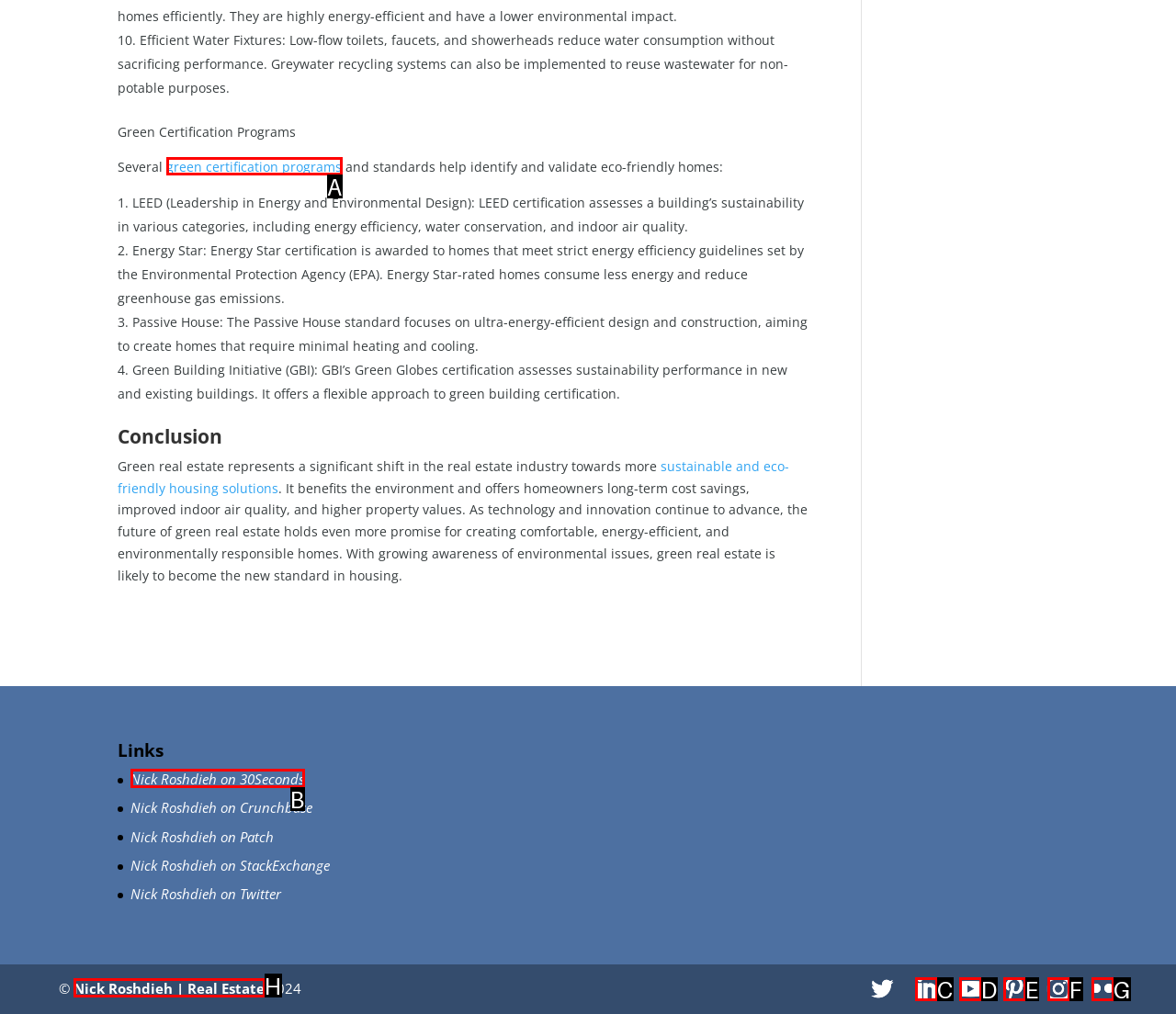Choose the HTML element that best fits the description: title="Translation Agency | QuickSilver Translate". Answer with the option's letter directly.

None